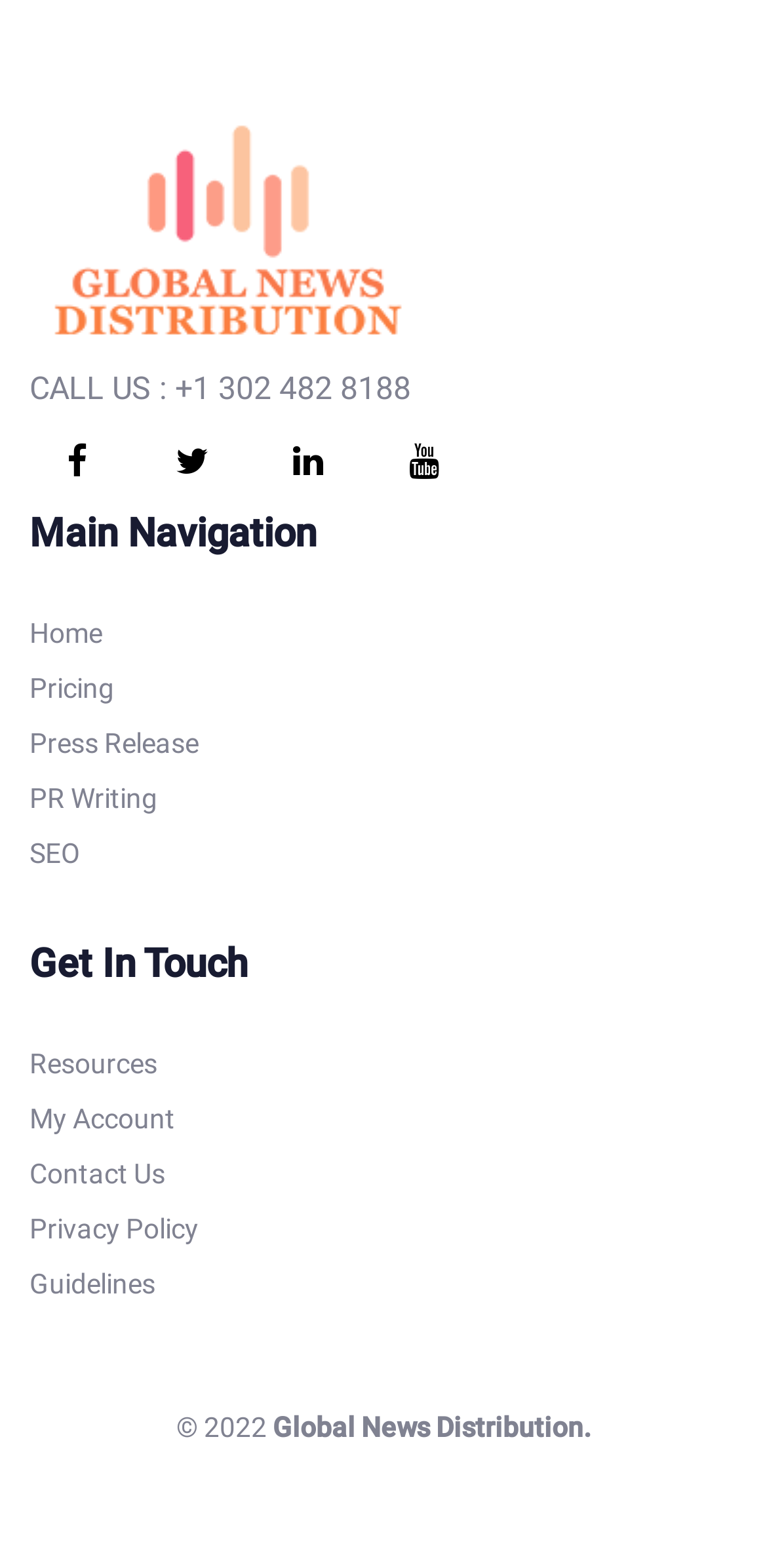Respond with a single word or short phrase to the following question: 
What is the phone number to call?

+1 302 482 8188